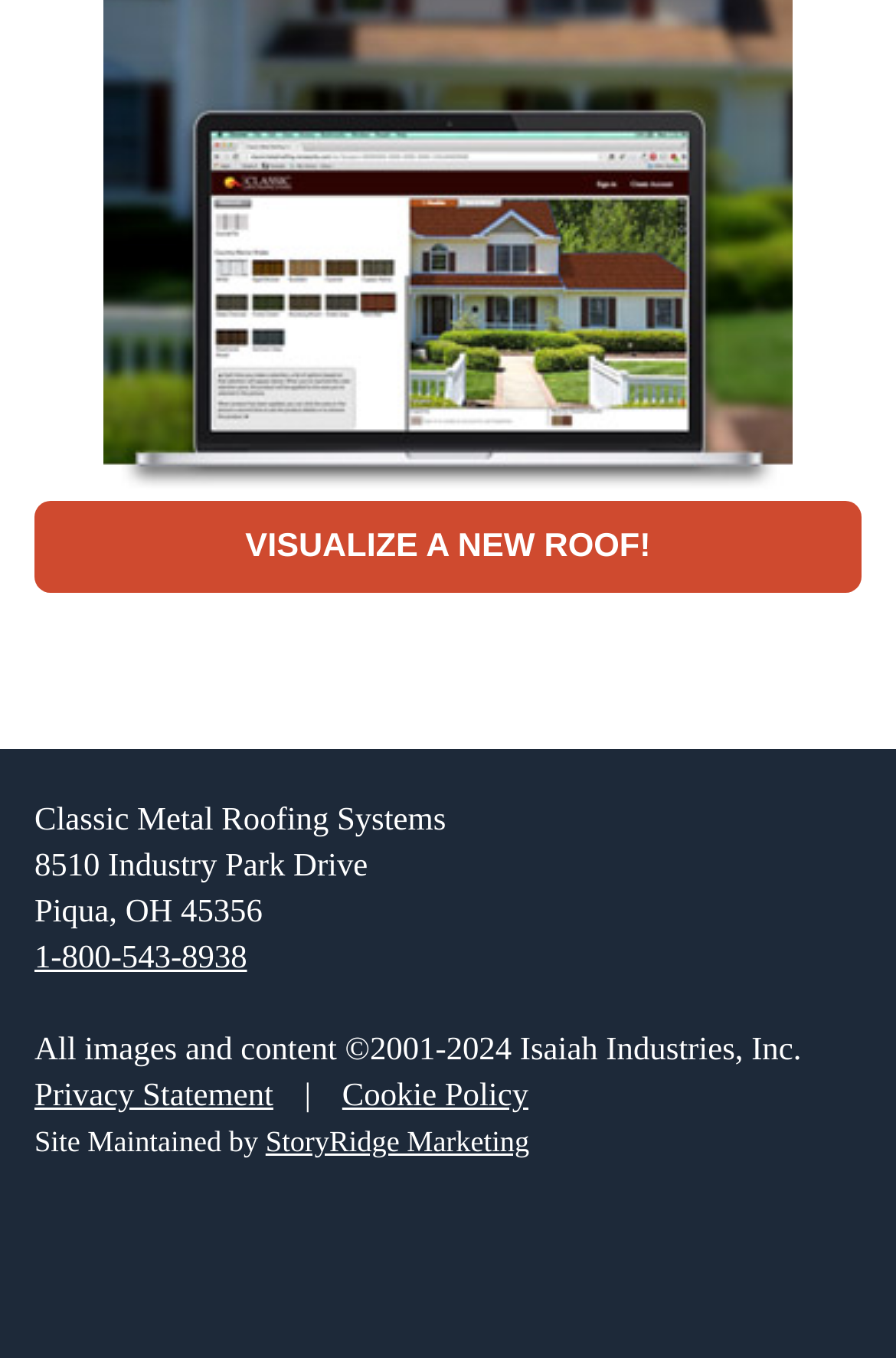What is the city and state of the company?
Utilize the information in the image to give a detailed answer to the question.

The city and state of the company can be found in the address section near the top of the webpage, which lists 'Piqua' as the city and 'OH' as the state.